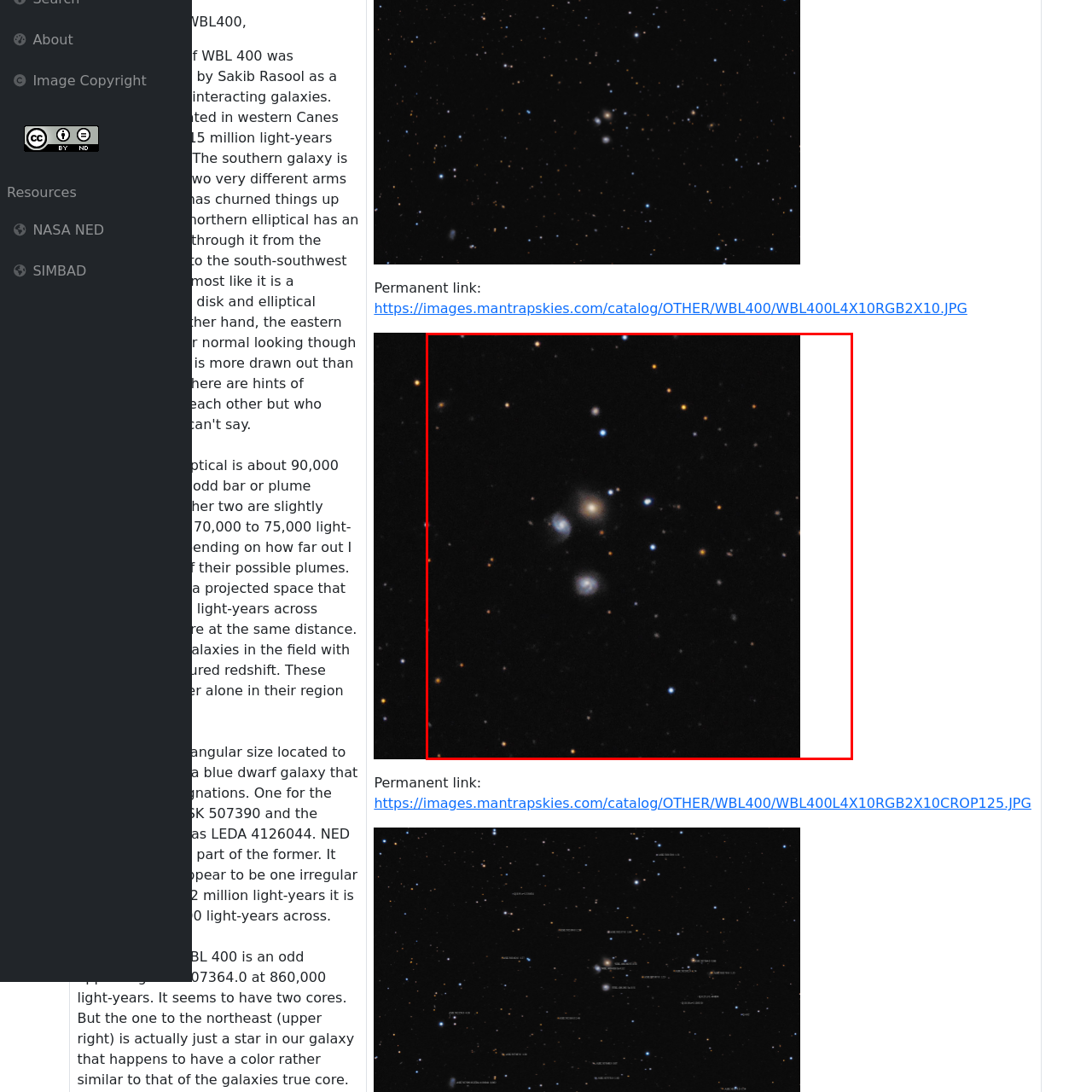How many galaxies are featured in the image?
Refer to the image enclosed in the red bounding box and answer the question thoroughly.

The caption clearly mentions that the image captures a stunning view of three galaxies in a cosmic expanse, each with its distinct shape and size.